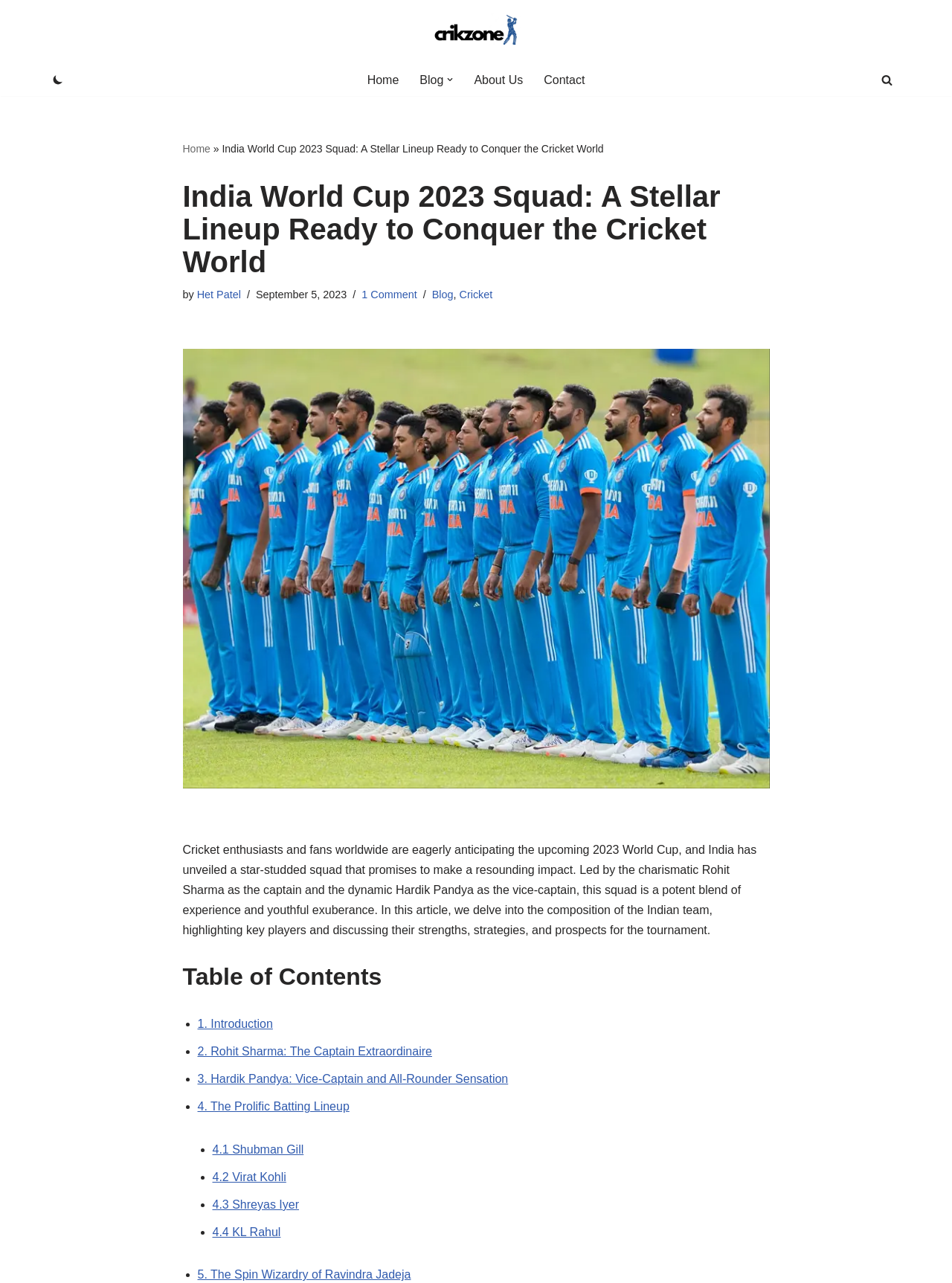Who is the captain of the Indian cricket team?
Please provide a single word or phrase answer based on the image.

Rohit Sharma